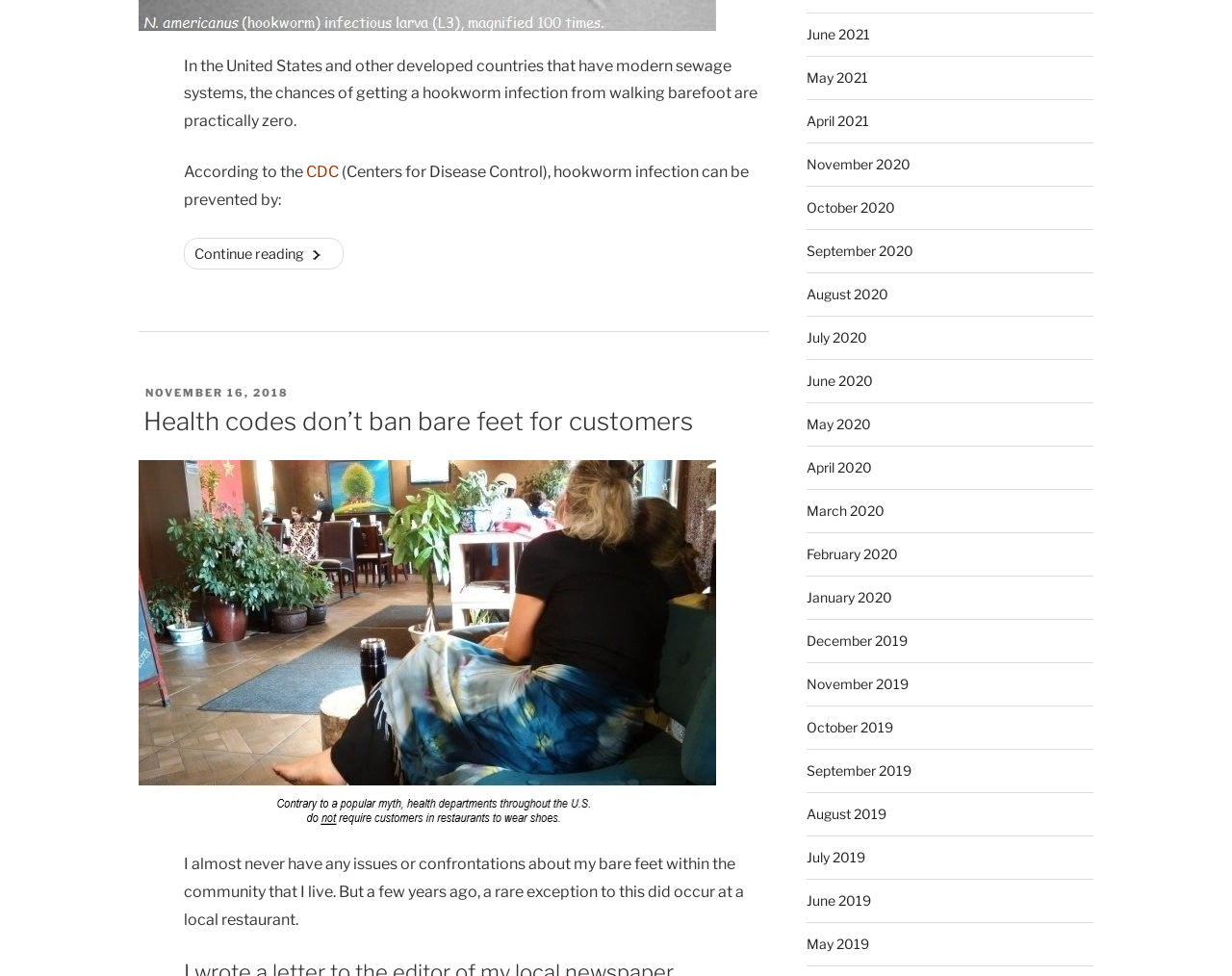Could you indicate the bounding box coordinates of the region to click in order to complete this instruction: "View posts from November 2018".

[0.118, 0.396, 0.234, 0.41]